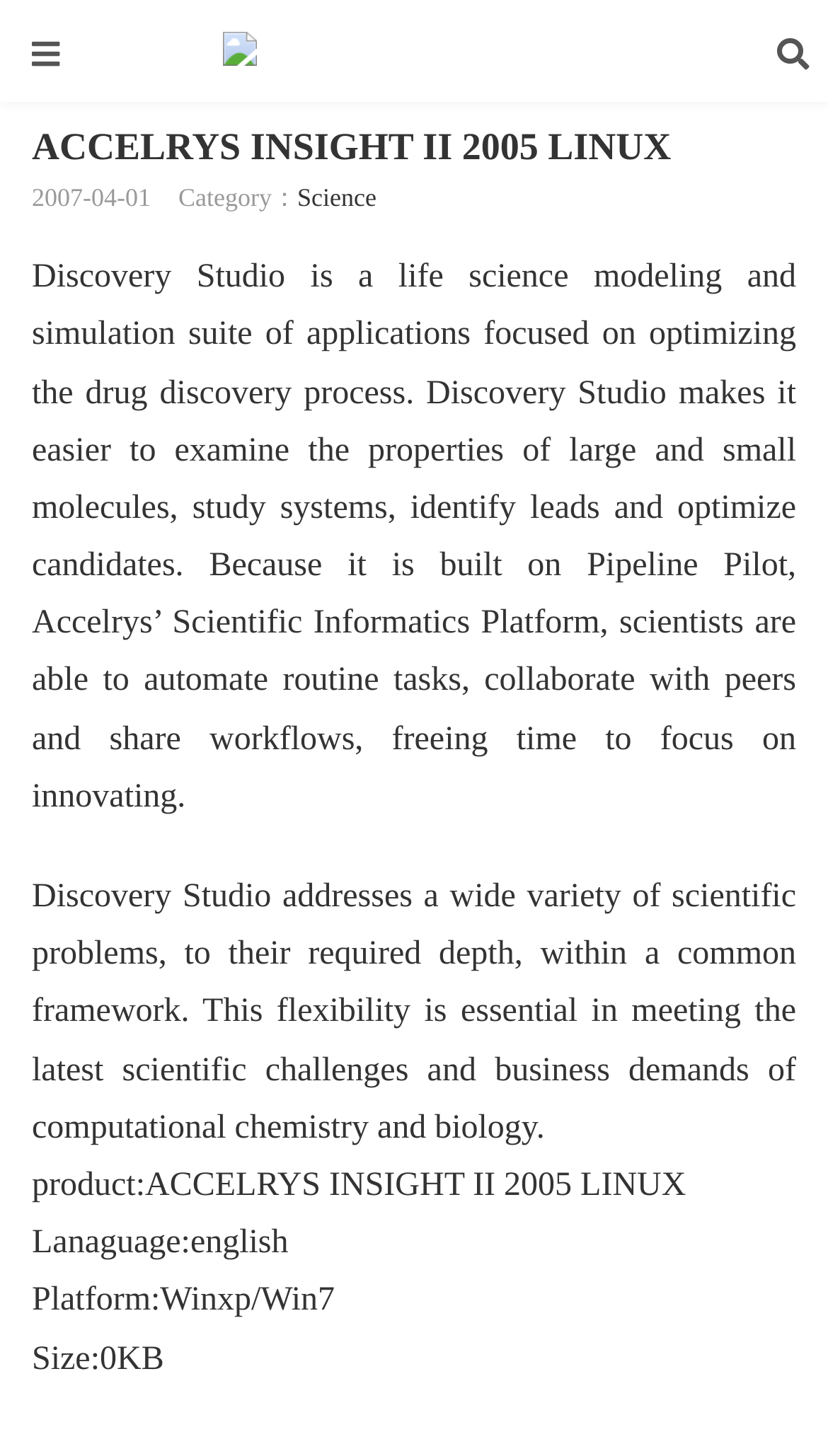Use a single word or phrase to answer the question:
What is the size of the product?

0KB